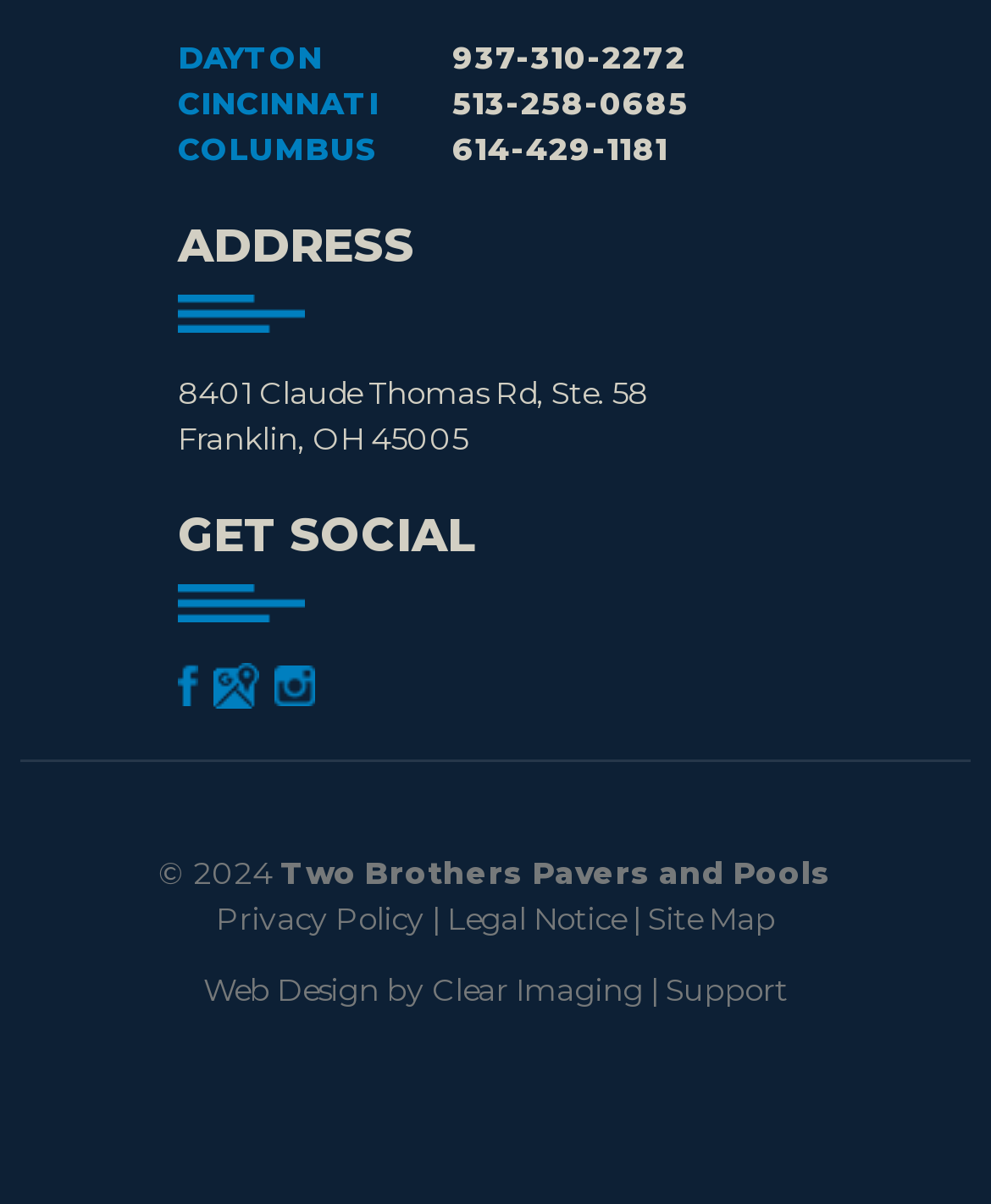Given the element description "Support" in the screenshot, predict the bounding box coordinates of that UI element.

[0.672, 0.806, 0.795, 0.837]